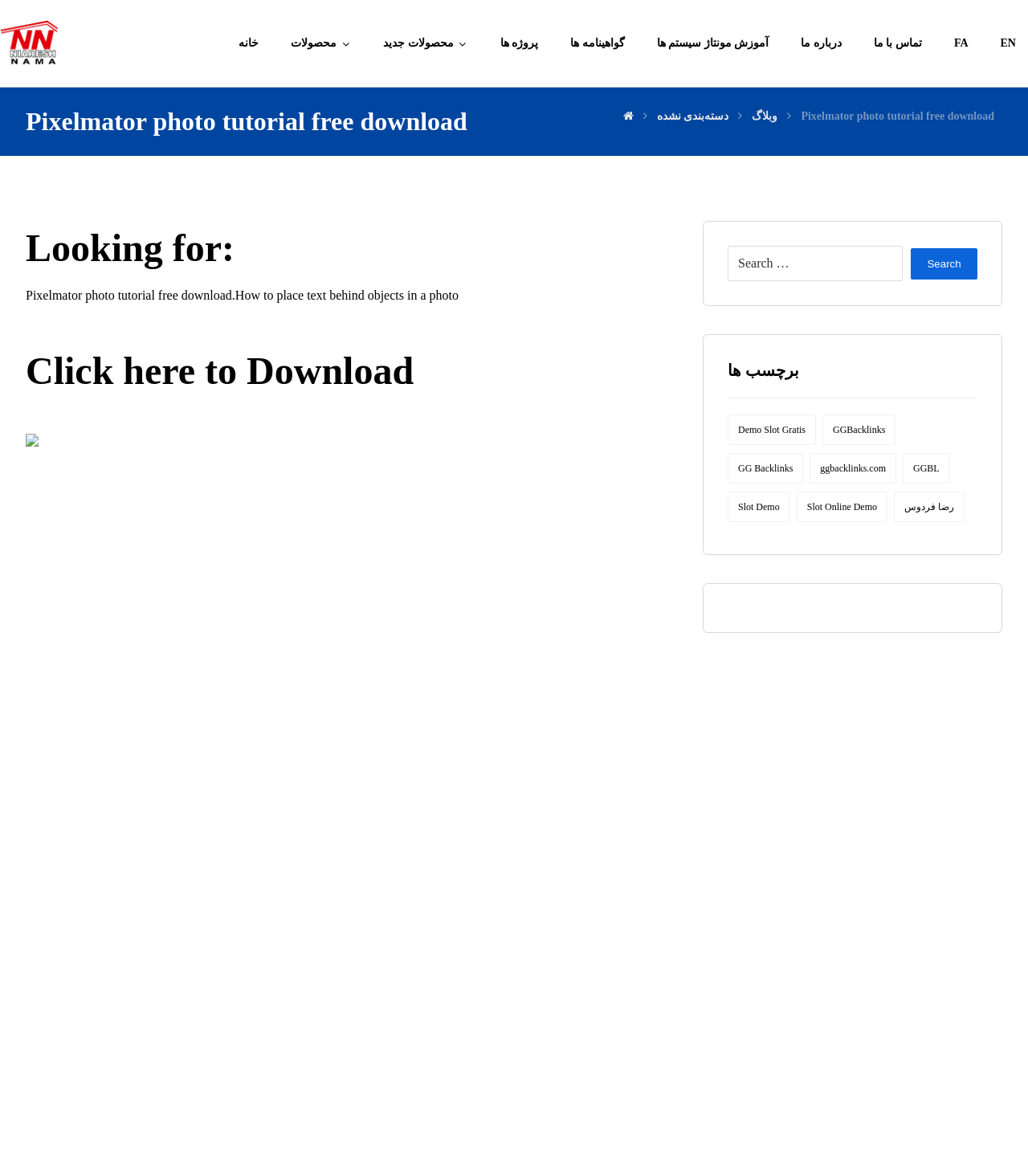Create an elaborate caption that covers all aspects of the webpage.

This webpage appears to be a blog or article page with a focus on Pixelmator photo tutorials. At the top, there is a navigation menu with links to various sections, including "خانه" (home), "محصولات" (products), "پروژه ها" (projects), and more. The menu is followed by a heading that reads "Pixelmator photo tutorial free download – نیارش نما".

Below the heading, there is a section with a link to "وبلاگ" (blog) and another link to "دسته‌بندی نشده" (uncategorized). To the right of this section, there is a link to "Pixelmator photo tutorial free download" with an icon.

The main content of the page starts with a heading that reads "Looking for:" followed by a paragraph of text that describes how to place text behind objects in a photo using Pixelmator. Below this, there is a link to "Click here to Download" and an image with a download icon.

The page also features a search bar at the bottom right, with a search button and a heading that reads "برچسب ها" (tags). Below the search bar, there are several links to tags, including "Demo Slot Gratis", "GGBacklinks", and more.

Throughout the page, there are several empty spaces with non-breaking space characters, which may be used for formatting or layout purposes.